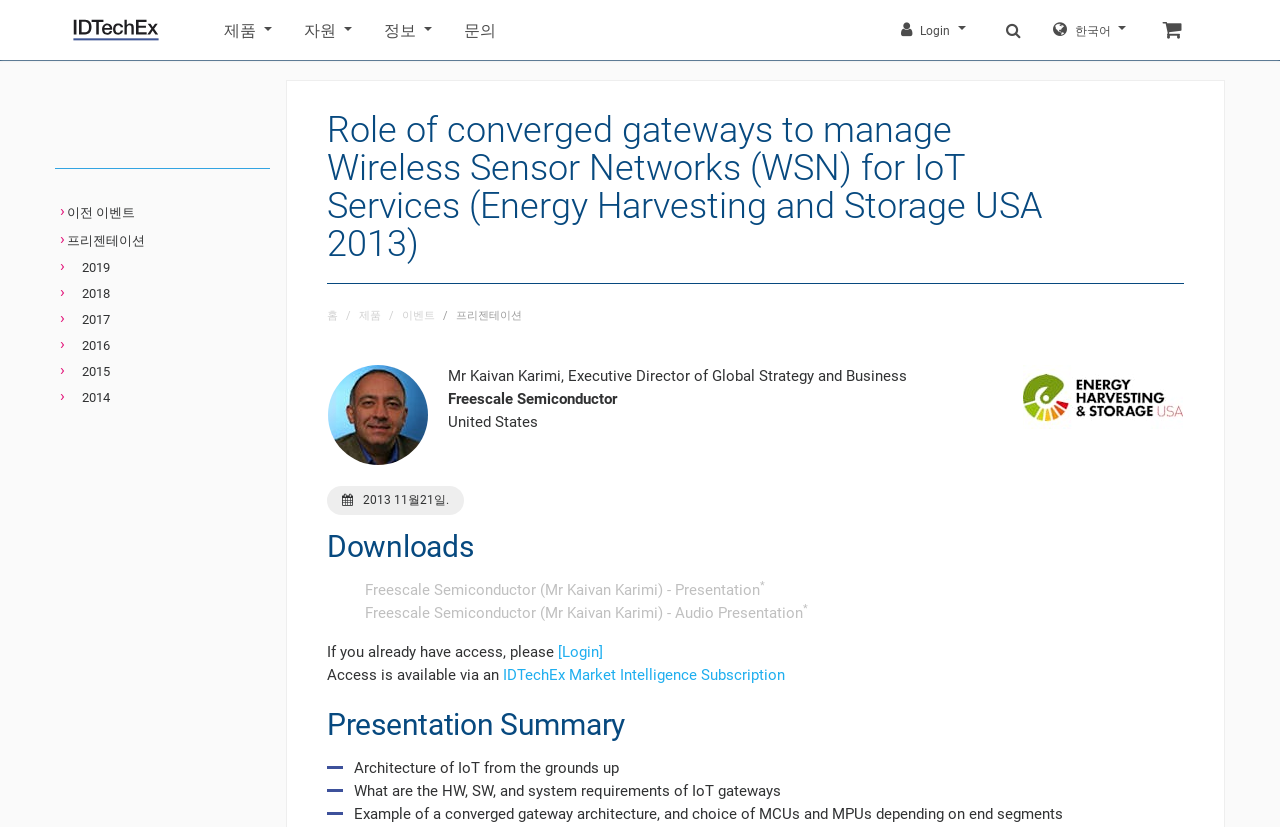What is the company of the speaker?
Using the visual information from the image, give a one-word or short-phrase answer.

Freescale Semiconductor